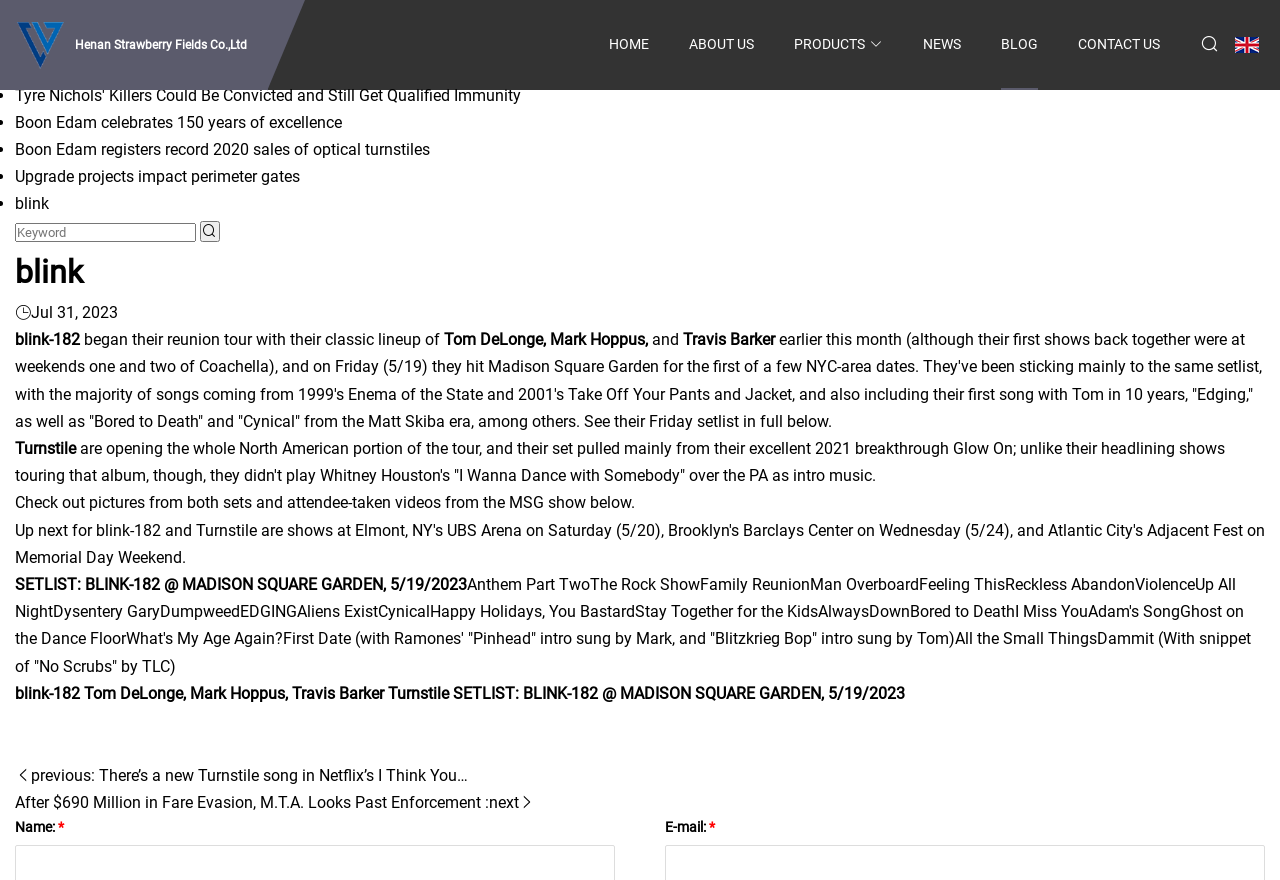Please specify the bounding box coordinates of the clickable region necessary for completing the following instruction: "Search for a keyword". The coordinates must consist of four float numbers between 0 and 1, i.e., [left, top, right, bottom].

[0.012, 0.253, 0.153, 0.274]